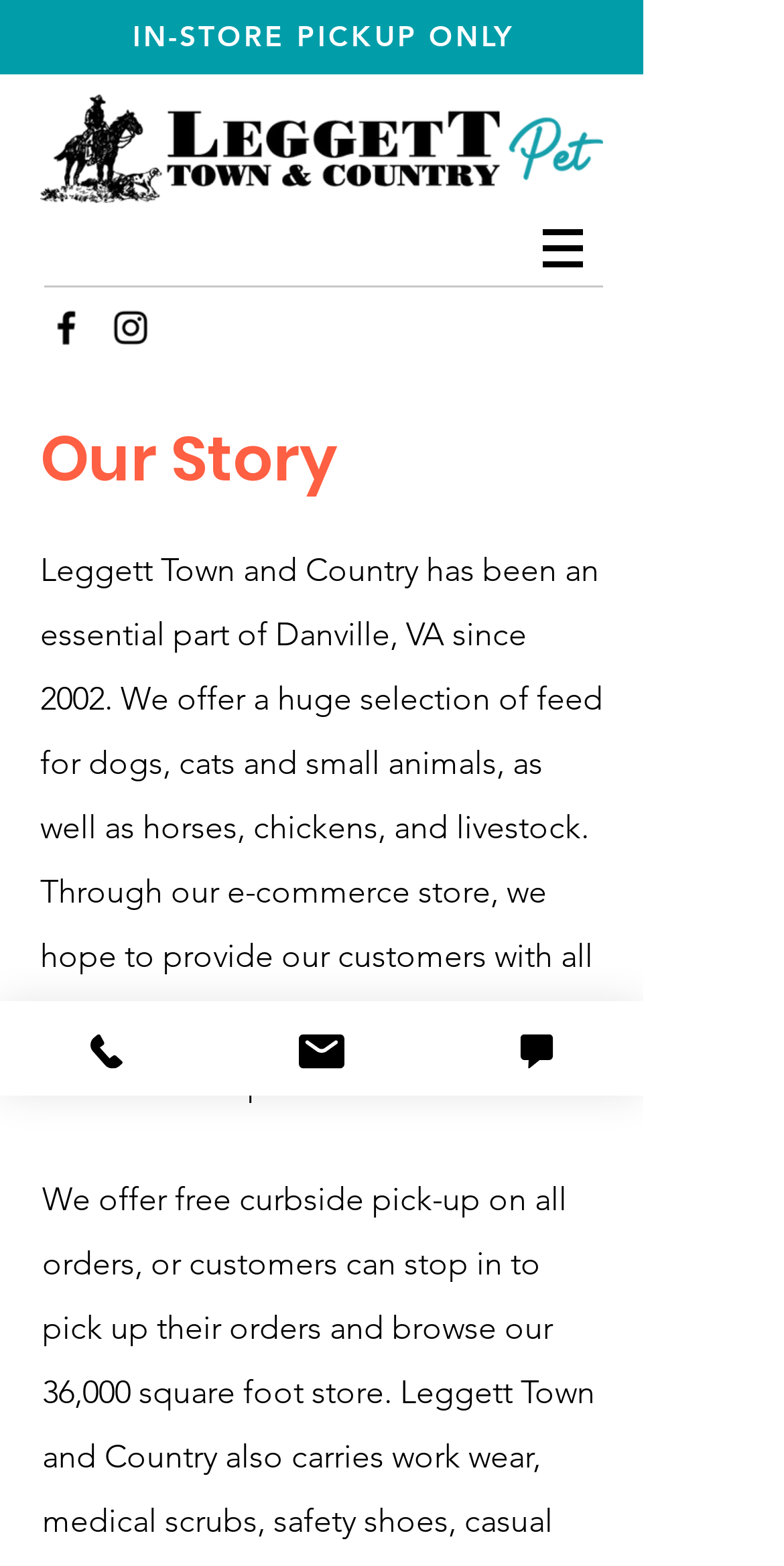What is the name of the pet store?
Answer the question in a detailed and comprehensive manner.

The name of the pet store can be found in the logo image at the top left of the webpage, which is described as 'Leggett_Logo_Vector-PET.png'.